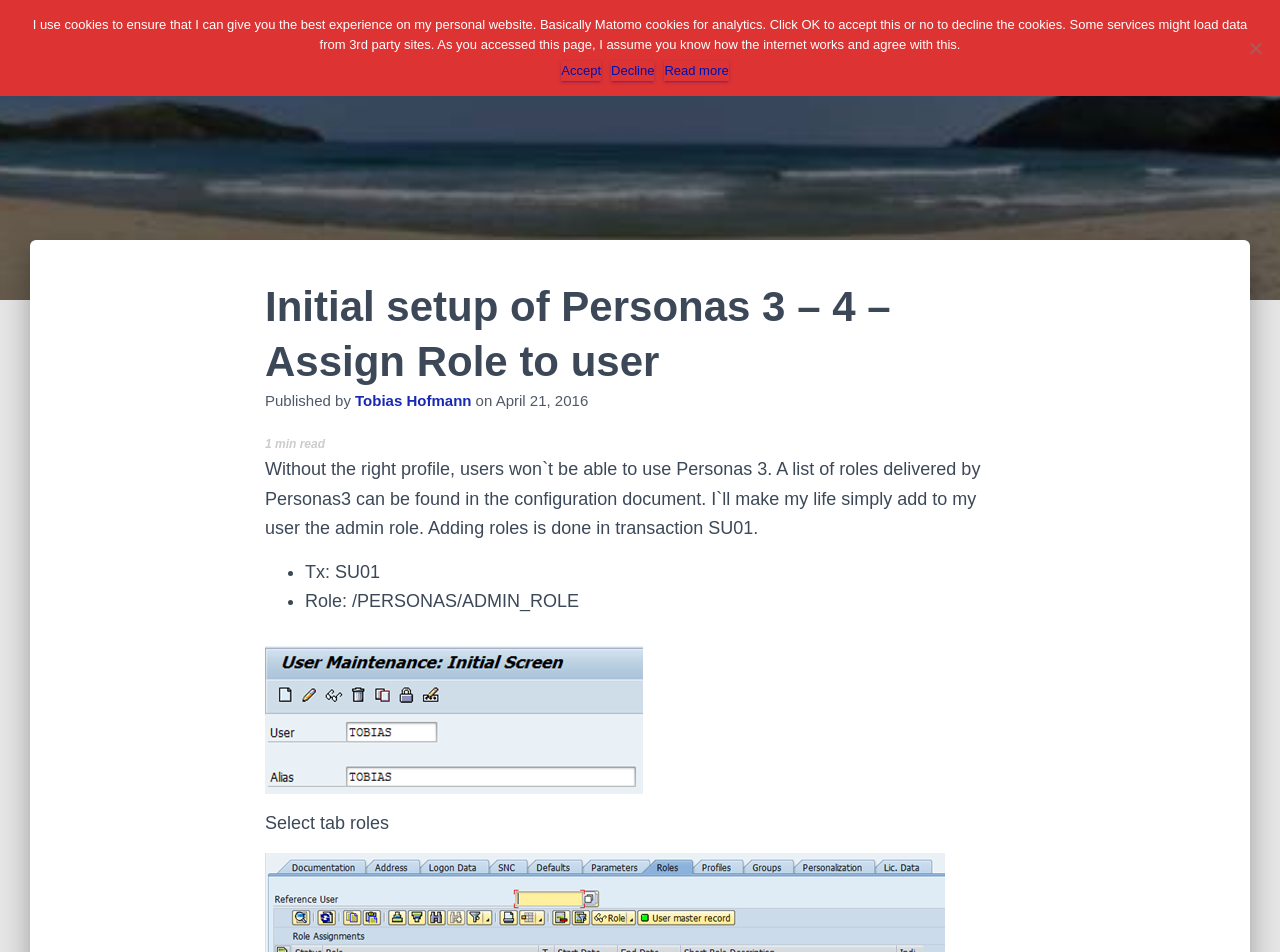Extract the heading text from the webpage.

Initial setup of Personas 3 – 4 – Assign Role to user